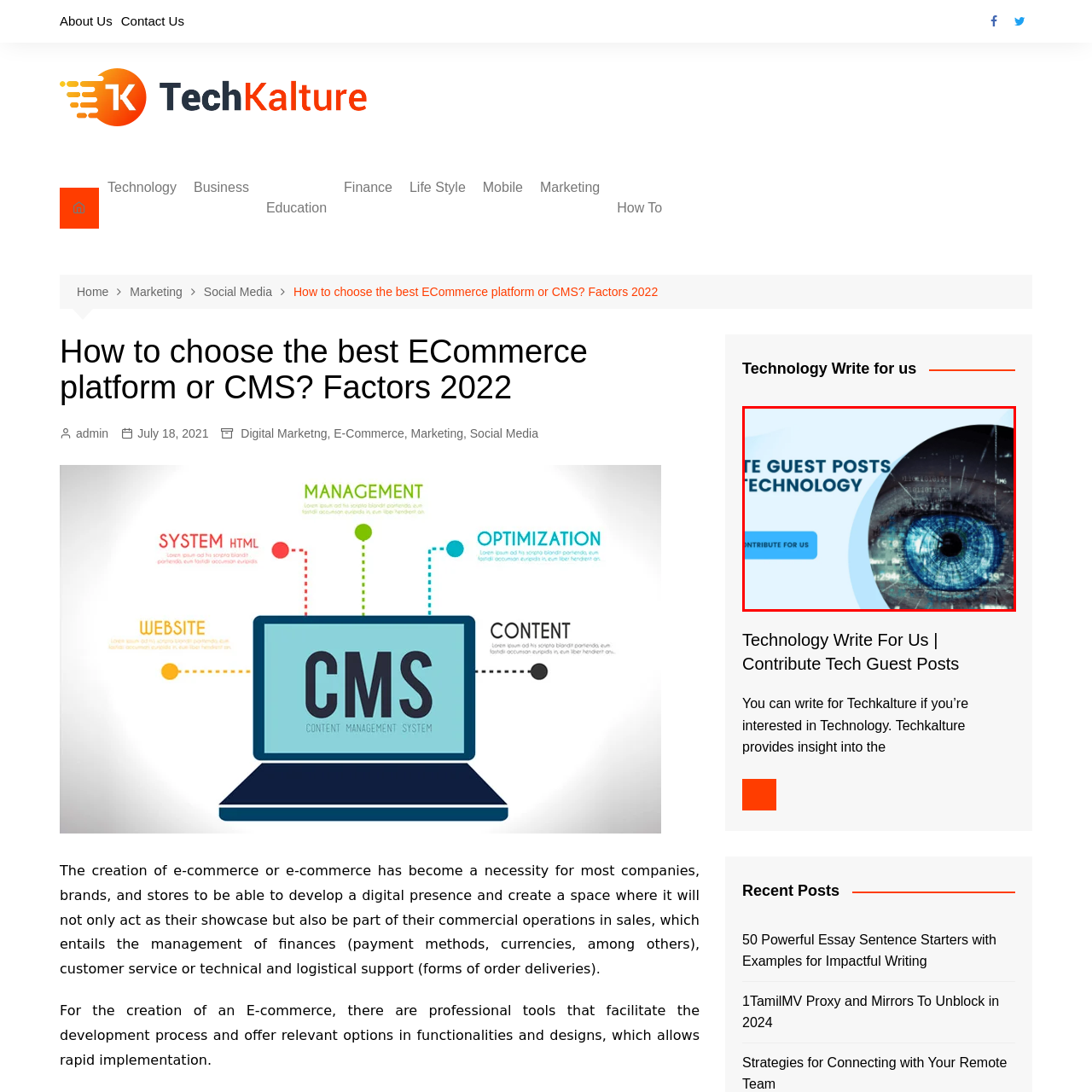What is the color of the call-to-action button?
Observe the image marked by the red bounding box and answer in detail.

Below the eye, I see a button that stands out due to its bright color. The button is blue, which is a calming yet attention-grabbing color, making it an effective call-to-action element.